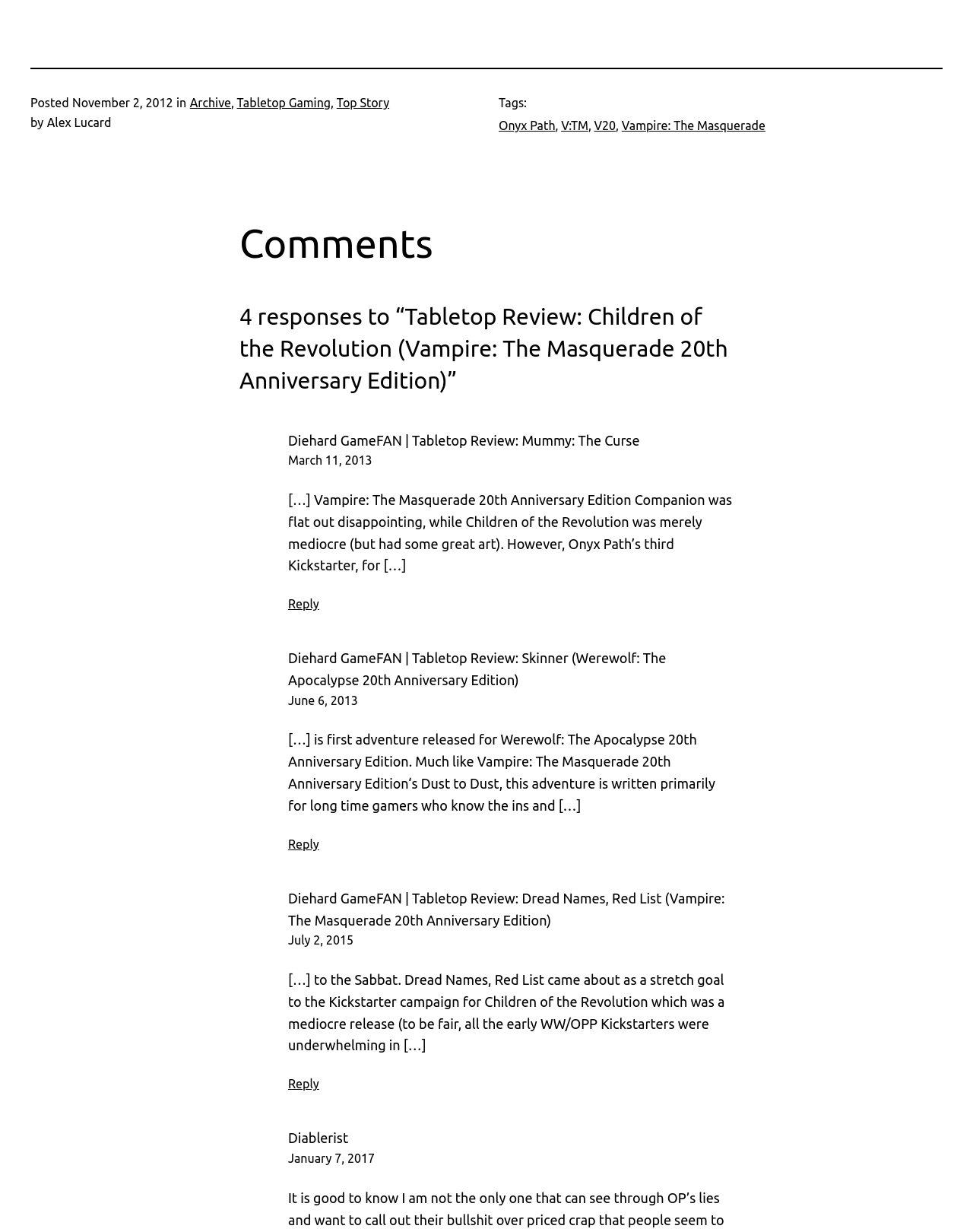What is the name of the website?
Give a single word or phrase as your answer by examining the image.

Diehard GameFAN